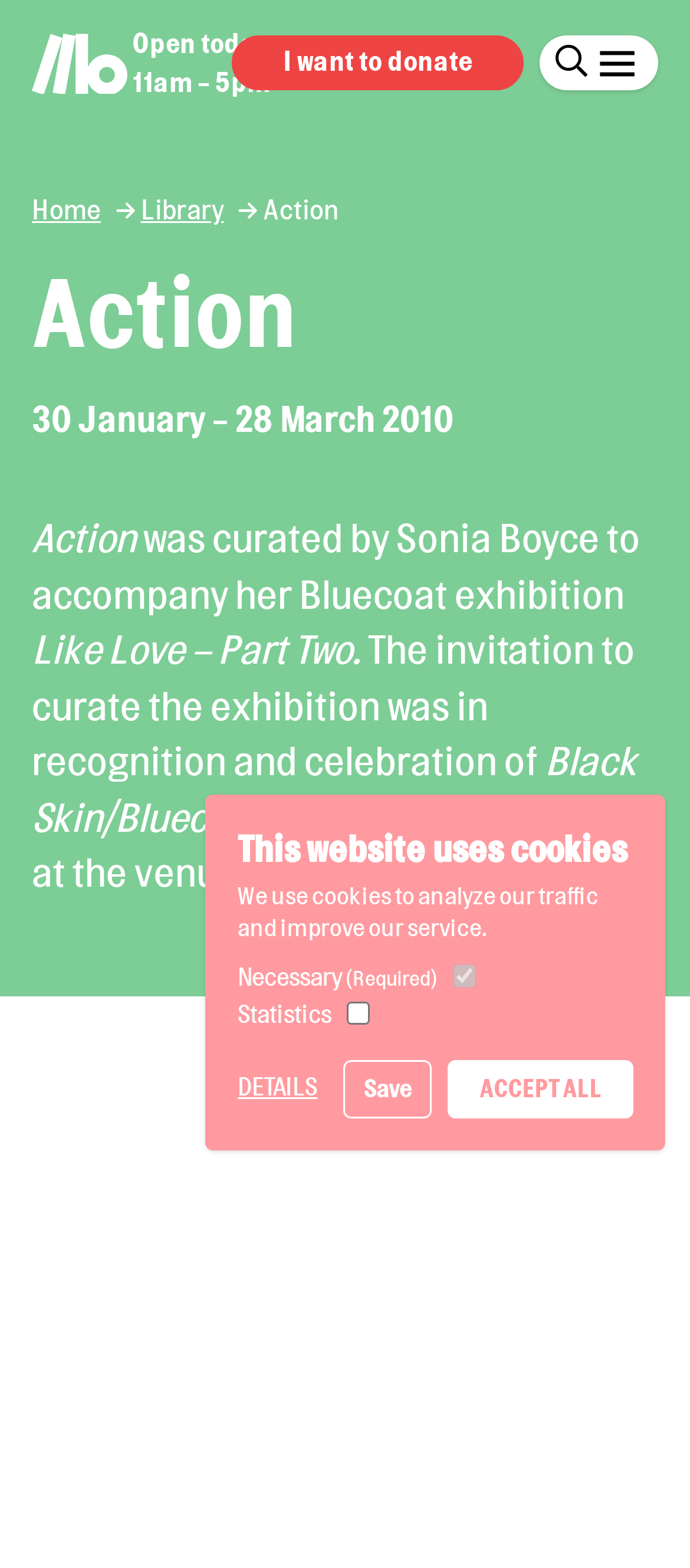Pinpoint the bounding box coordinates of the element to be clicked to execute the instruction: "Open the navigation menu".

[0.864, 0.026, 0.923, 0.052]